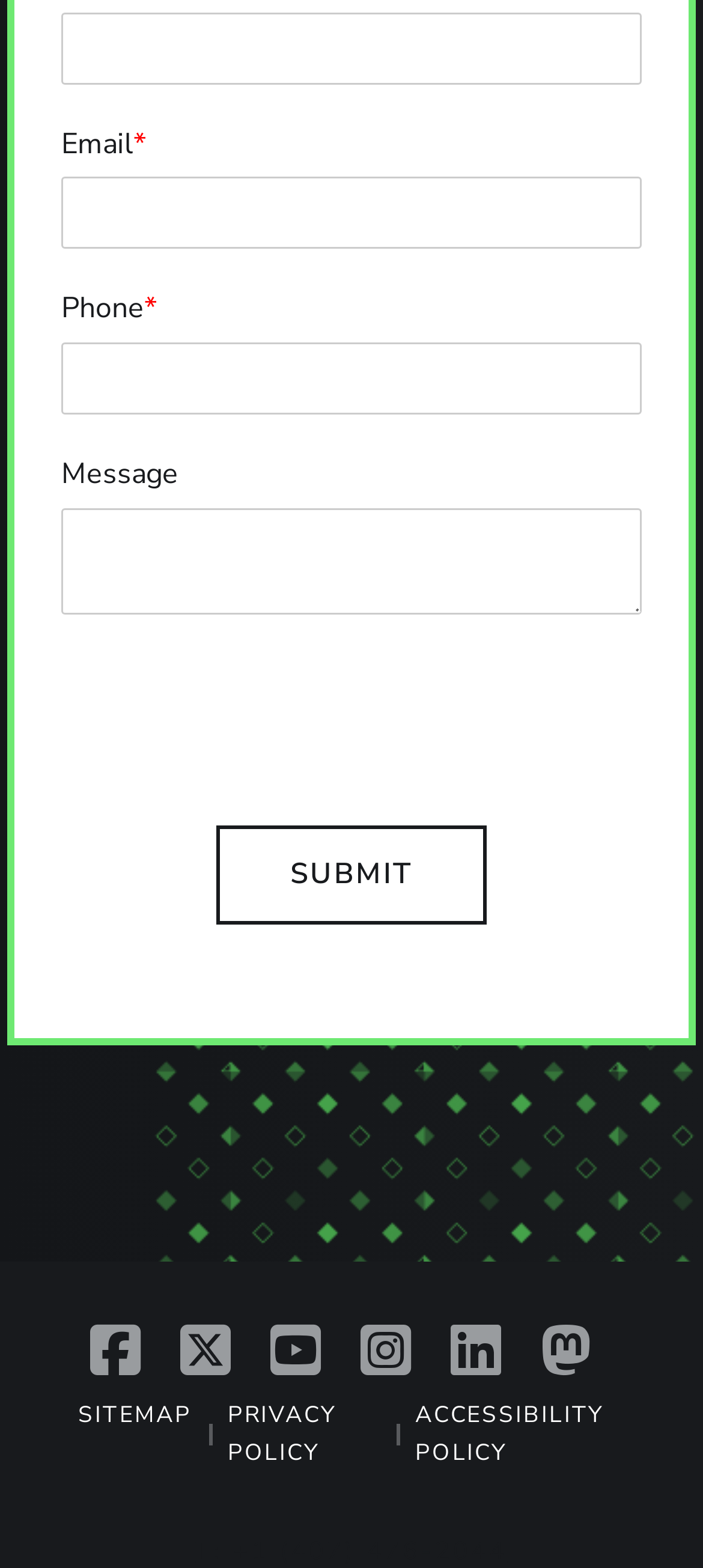How many social media links are present? Examine the screenshot and reply using just one word or a brief phrase.

6